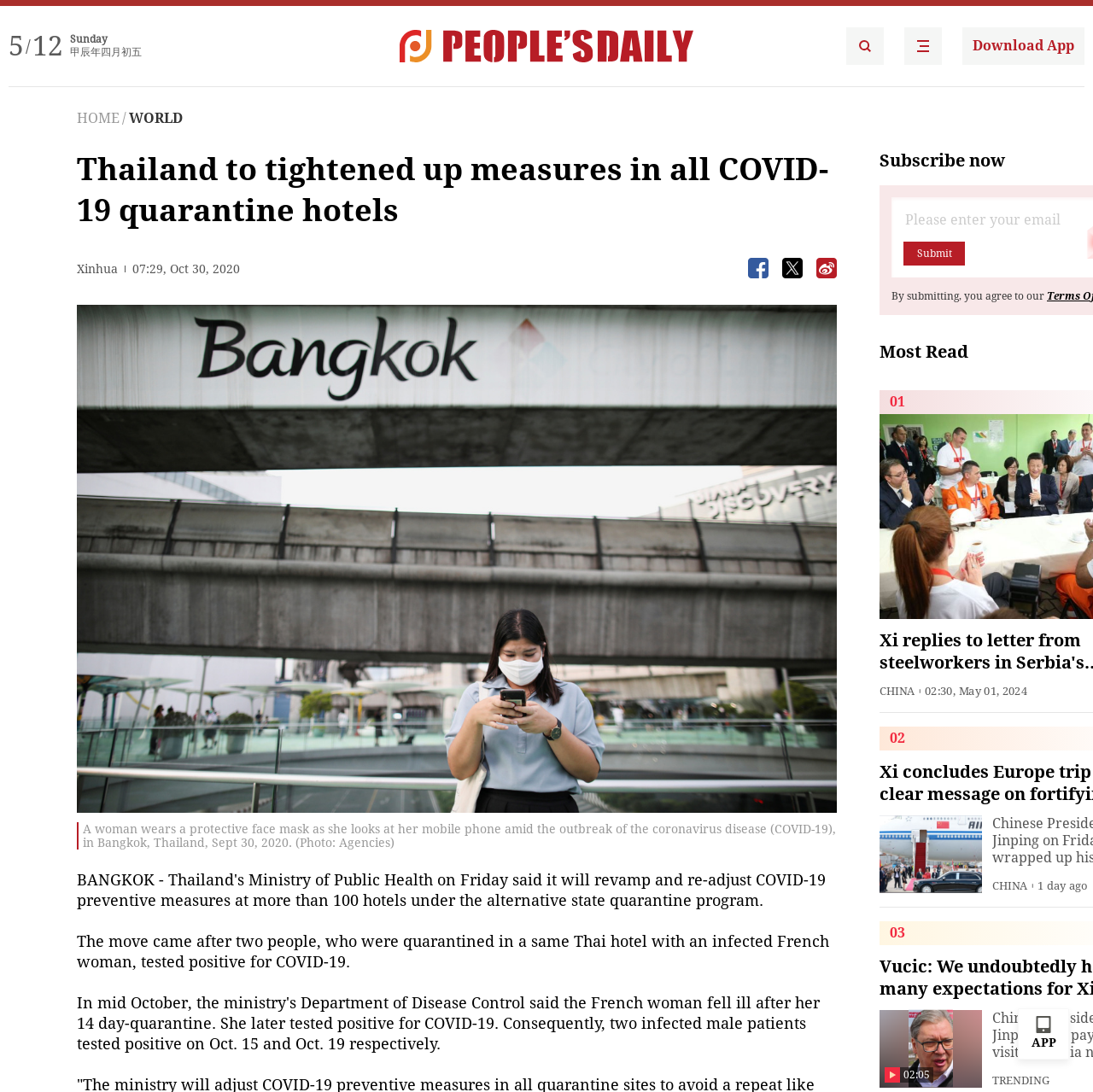Locate the bounding box for the described UI element: "HOME". Ensure the coordinates are four float numbers between 0 and 1, formatted as [left, top, right, bottom].

[0.07, 0.101, 0.109, 0.116]